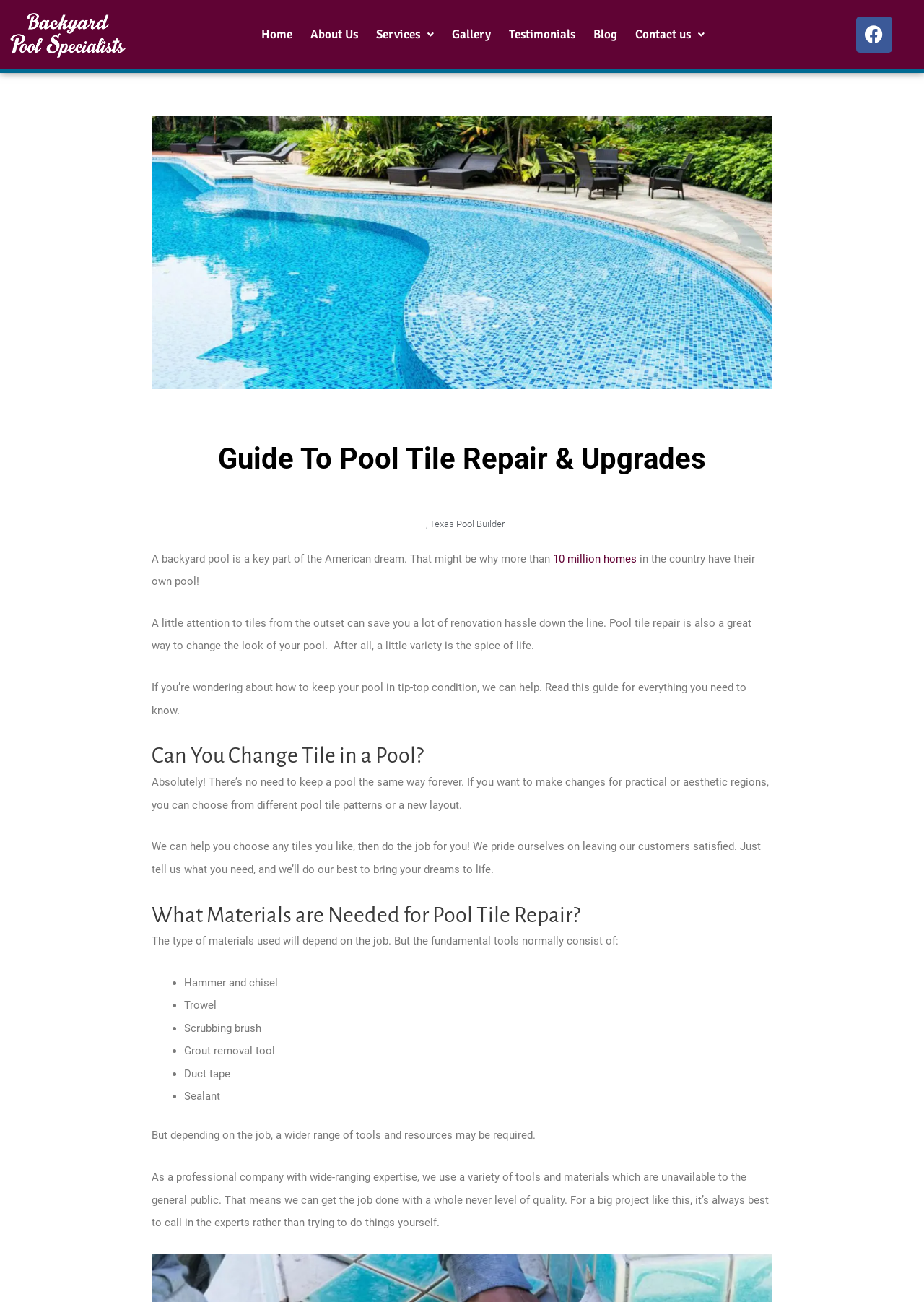Could you specify the bounding box coordinates for the clickable section to complete the following instruction: "Click the 'Home' link"?

[0.283, 0.016, 0.316, 0.037]